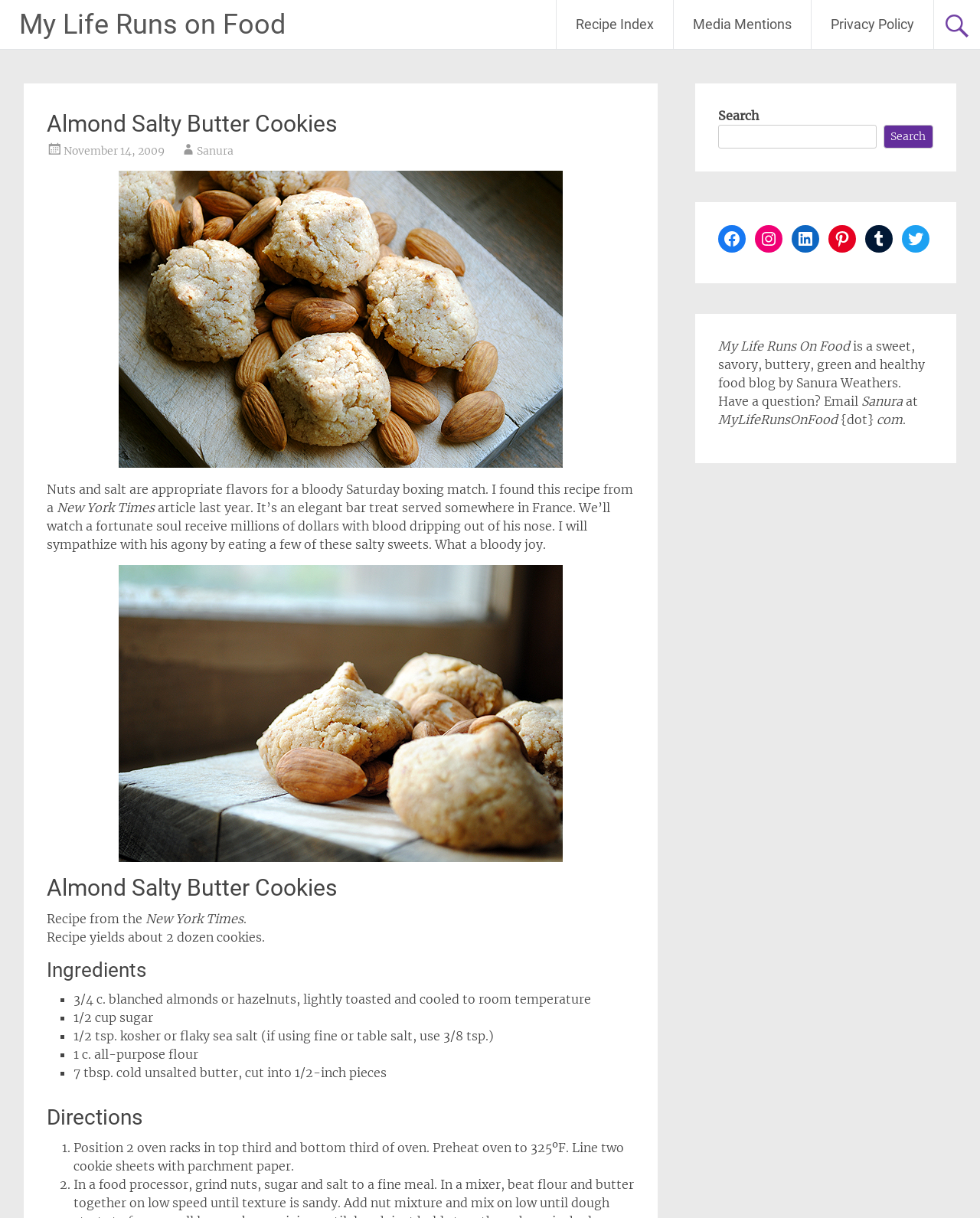Specify the bounding box coordinates of the area to click in order to execute this command: 'Click the 'Recipe Index' link'. The coordinates should consist of four float numbers ranging from 0 to 1, and should be formatted as [left, top, right, bottom].

[0.568, 0.0, 0.687, 0.04]